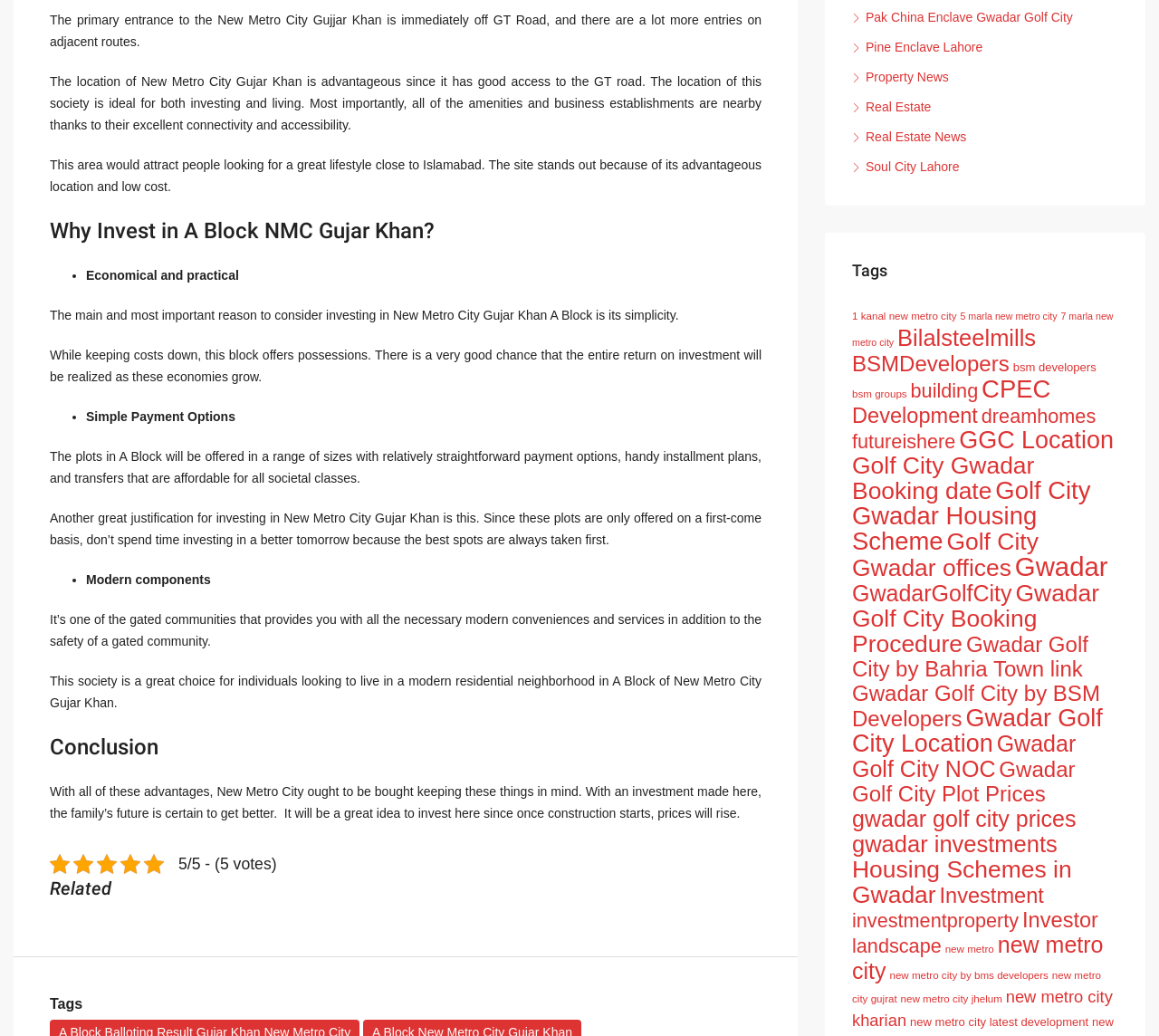Answer with a single word or phrase: 
What is the rating of this webpage?

5/5